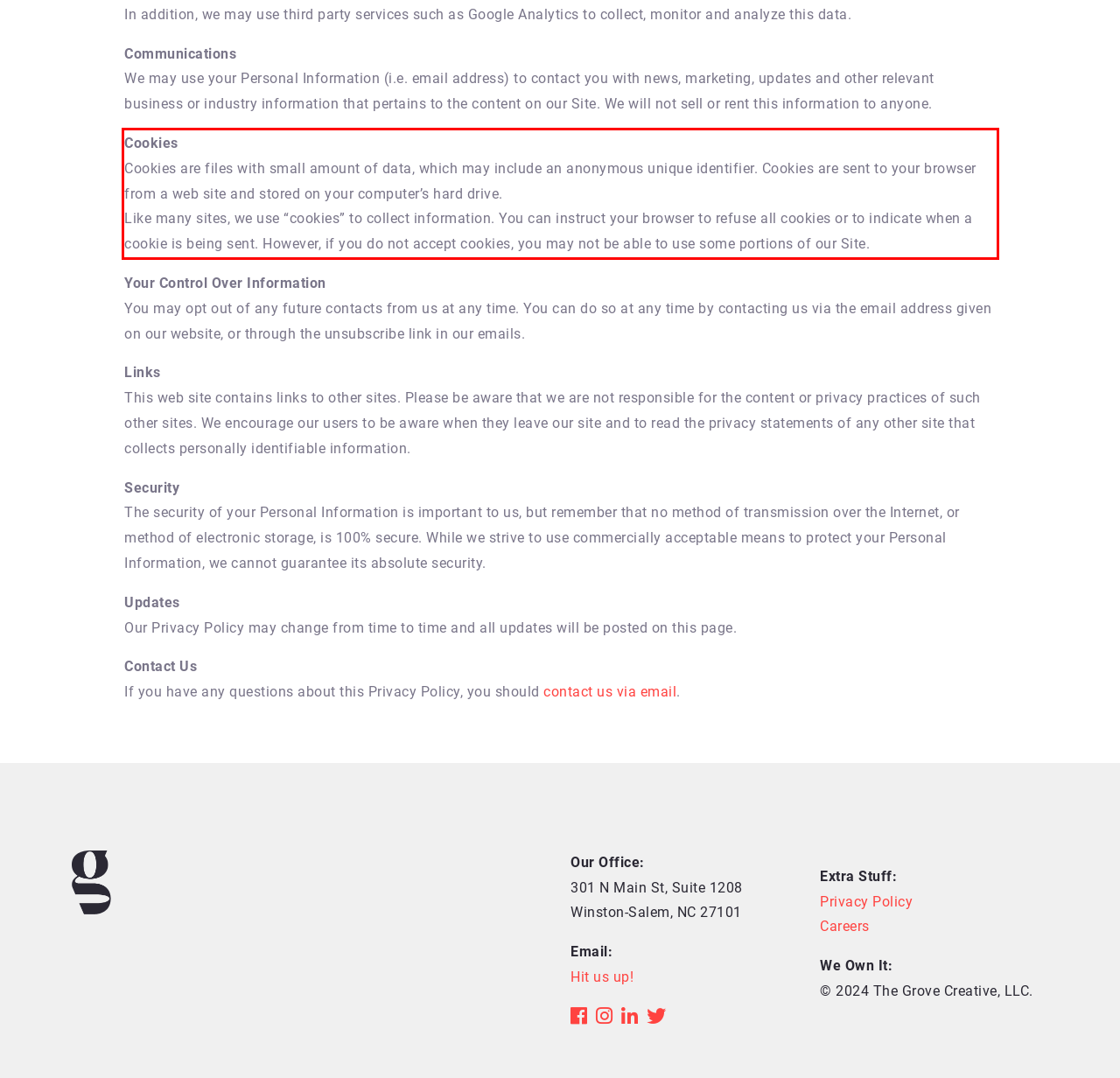There is a UI element on the webpage screenshot marked by a red bounding box. Extract and generate the text content from within this red box.

Cookies Cookies are files with small amount of data, which may include an anonymous unique identifier. Cookies are sent to your browser from a web site and stored on your computer’s hard drive. Like many sites, we use “cookies” to collect information. You can instruct your browser to refuse all cookies or to indicate when a cookie is being sent. However, if you do not accept cookies, you may not be able to use some portions of our Site.